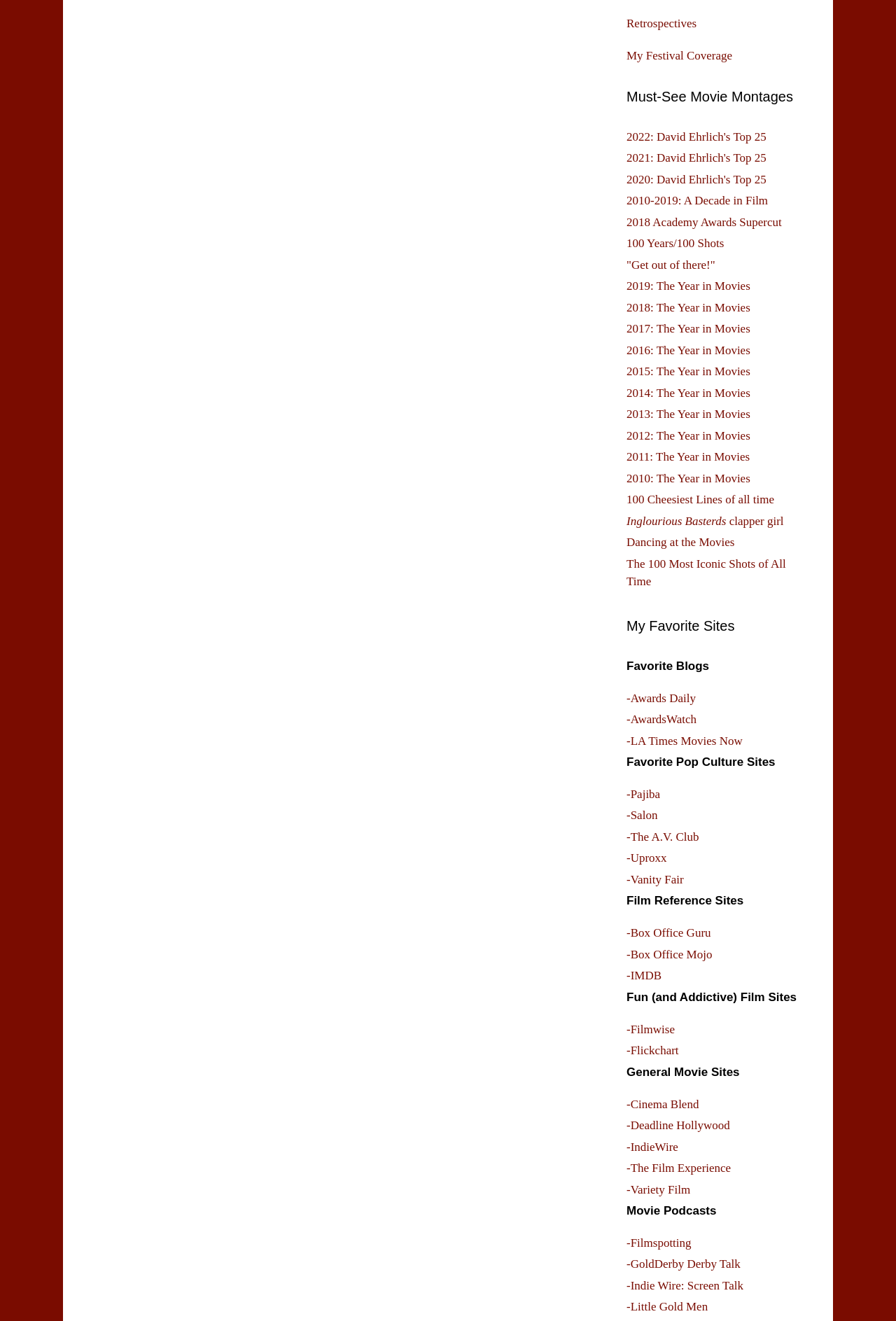Please mark the clickable region by giving the bounding box coordinates needed to complete this instruction: "Visit 'Awards Daily'".

[0.699, 0.523, 0.777, 0.533]